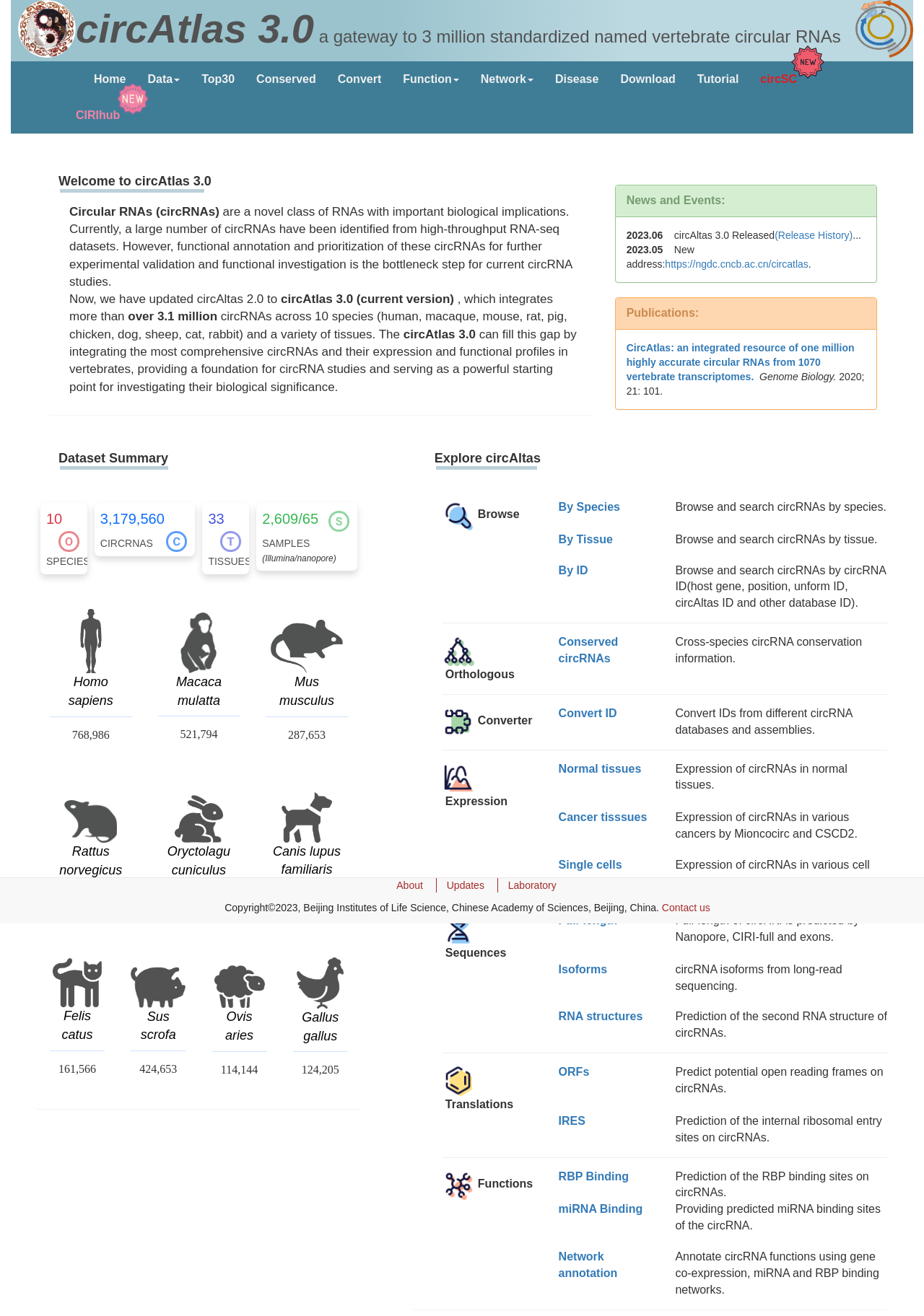How many tissues are included in this database?
Please elaborate on the answer to the question with detailed information.

The number of tissues included in this database can be found in the 'Dataset Summary' section, where it is written as '33' next to the label 'TISSUES'.